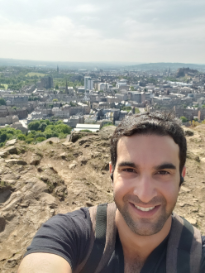What is the environment surrounding the cityscape?
Give a detailed explanation using the information visible in the image.

The caption states that 'the lush greenery surrounding the area complements the view of the city below', indicating that the environment surrounding the cityscape is lush greenery.